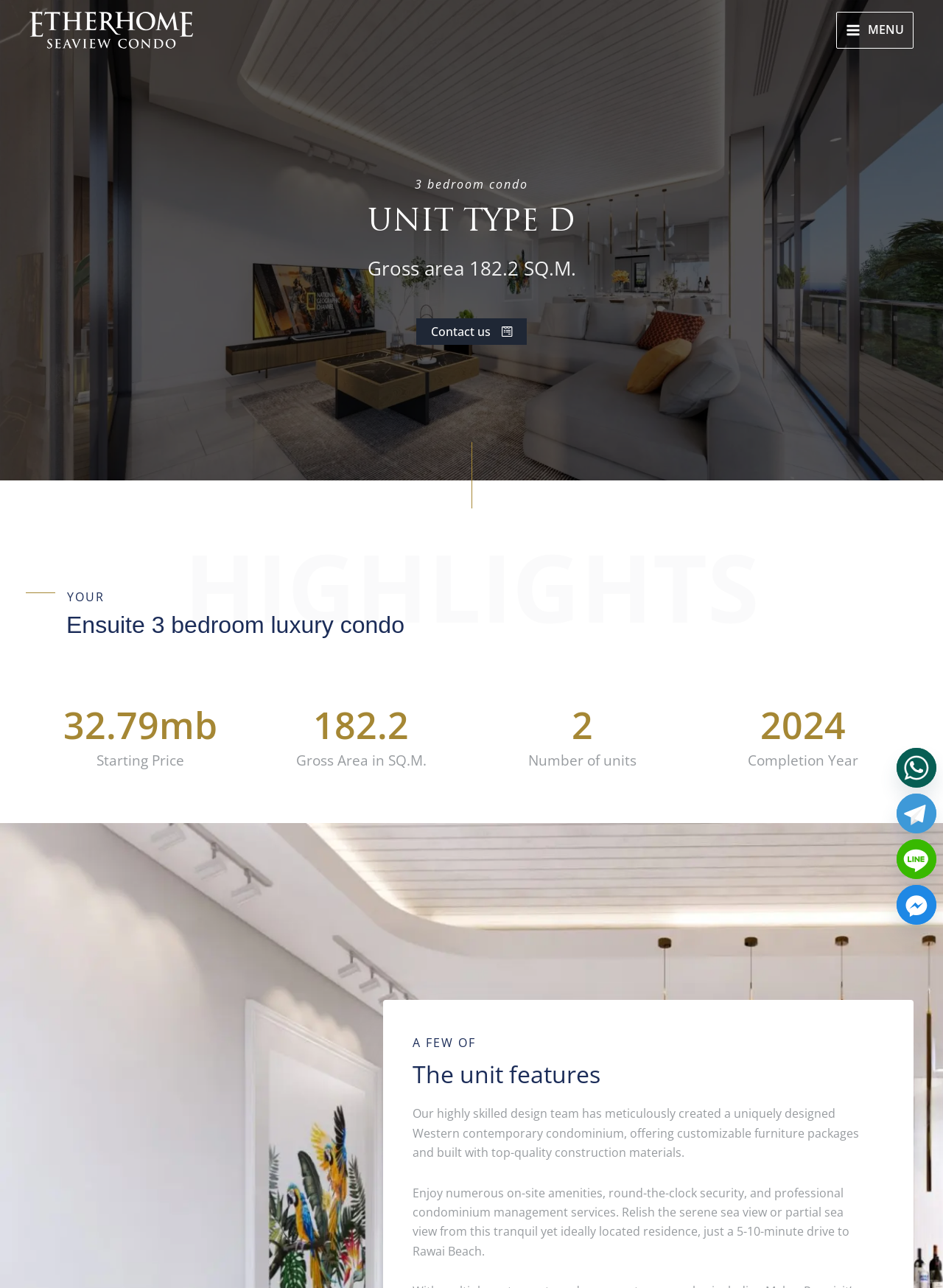Illustrate the webpage's structure and main components comprehensively.

The webpage appears to be a real estate listing for a condominium unit, specifically "Unit Type D". At the top left corner, there is an "ETHERHOME Logo Horizontal SD White" image, which is a link. Next to it, on the top right corner, is a "Main Menu" button. 

Below the logo, there are three headings that provide information about the unit: "3 bedroom condo", "UNIT TYPE D", and "Gross area 182.2 SQ.M.". 

Further down, there is a "HIGHLIGHTS" section, which includes several pieces of information about the unit. The first highlight is a heading that reads "YOUR Ensuite 3 bedroom luxury condo". Below this, there are several lines of text that provide details about the unit, including the starting price, gross area, and number of units. 

On the right side of the page, there are four social media links: "Whatsapp", "Telegram", "Line", and "Facebook_Messenger", each with its corresponding image. 

The page also features a descriptive paragraph about the unit, which mentions the design team, customizable furniture packages, and top-quality construction materials. Additionally, it highlights the on-site amenities, security, and condominium management services, as well as the serene sea view or partial sea view from the residence.